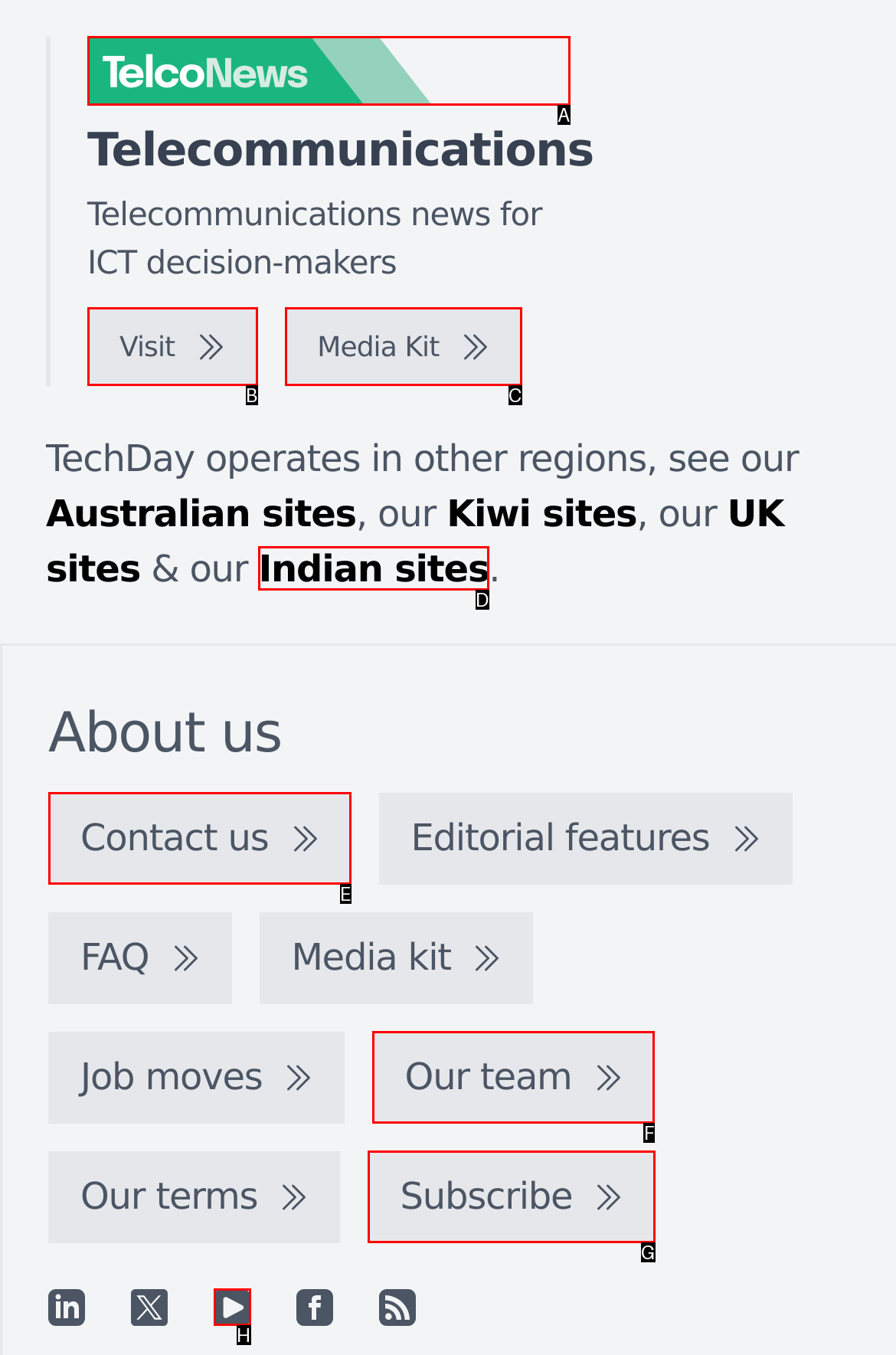Given the element description: aria-label="YouTube"
Pick the letter of the correct option from the list.

H